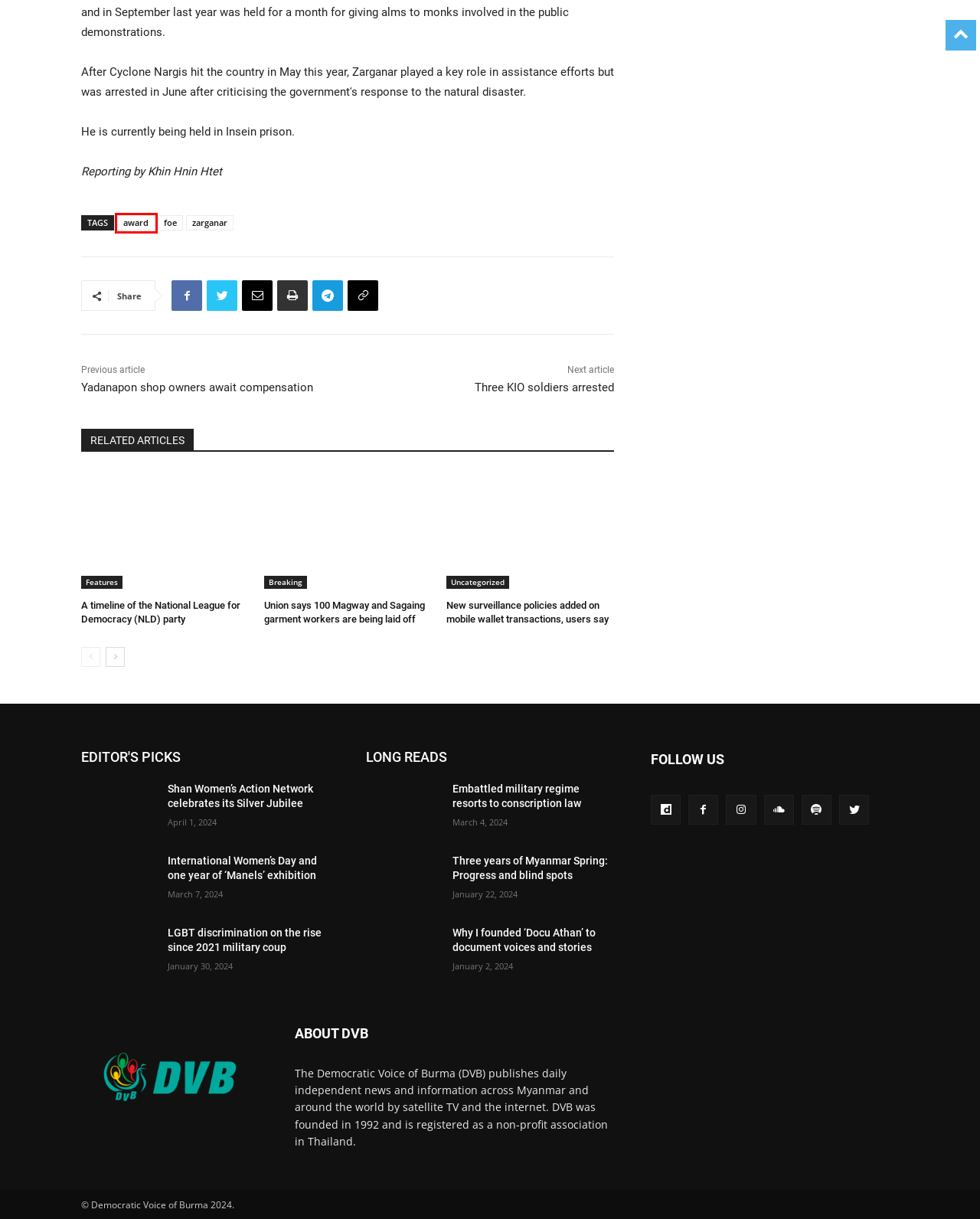With the provided screenshot showing a webpage and a red bounding box, determine which webpage description best fits the new page that appears after clicking the element inside the red box. Here are the options:
A. Union says 100 Magway and Sagaing garment workers are being laid off- DVB
B. Features Archives - DVB
C. award Archives - DVB
D. Embattled military regime resorts to conscription law - DVB
E. zarganar Archives - DVB
F. Yadanapon shop owners await compensation- DVB
G. International Women's Day and one year of ‘Manels' exhibition- DVB
H. A timeline of the National League for Democracy (NLD) party- DVB

C